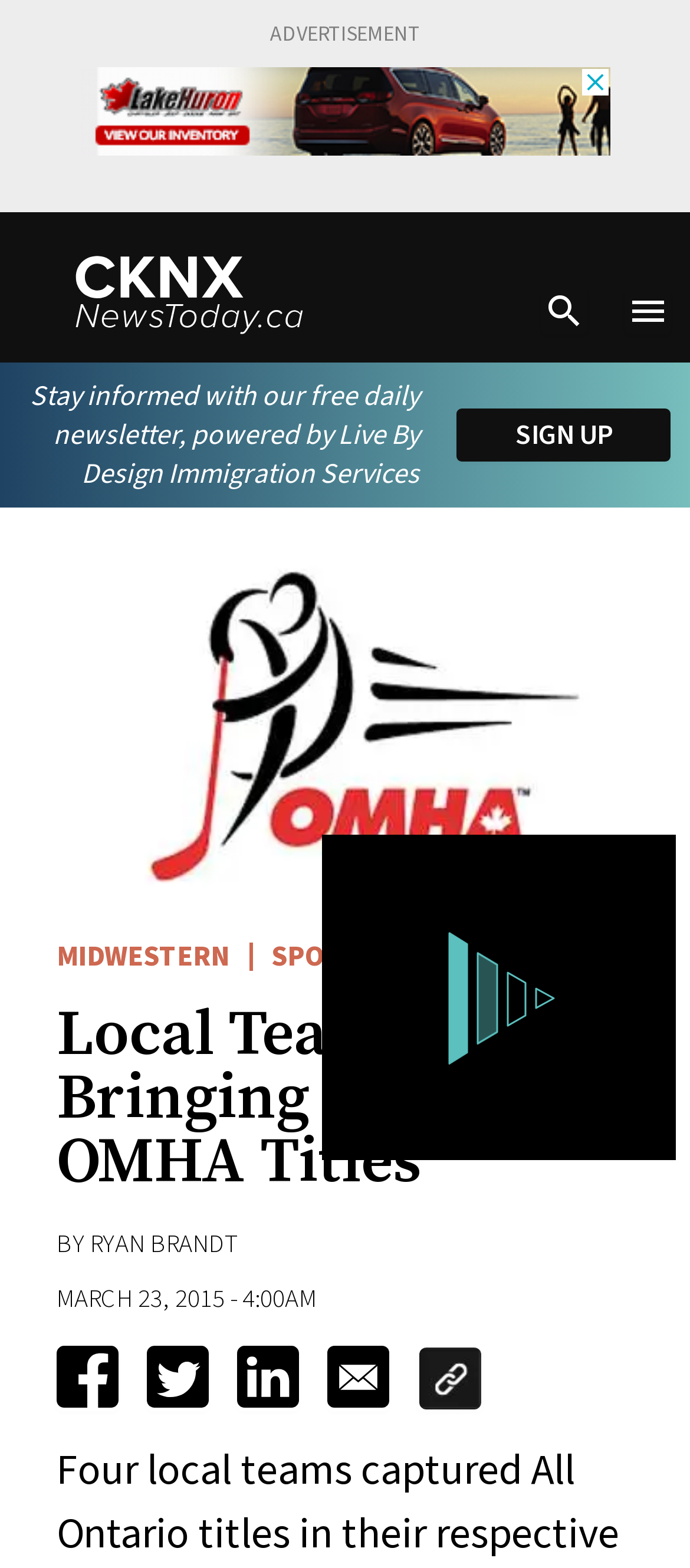Calculate the bounding box coordinates for the UI element based on the following description: "alt="copy link to clipboard"". Ensure the coordinates are four float numbers between 0 and 1, i.e., [left, top, right, bottom].

[0.605, 0.859, 0.7, 0.9]